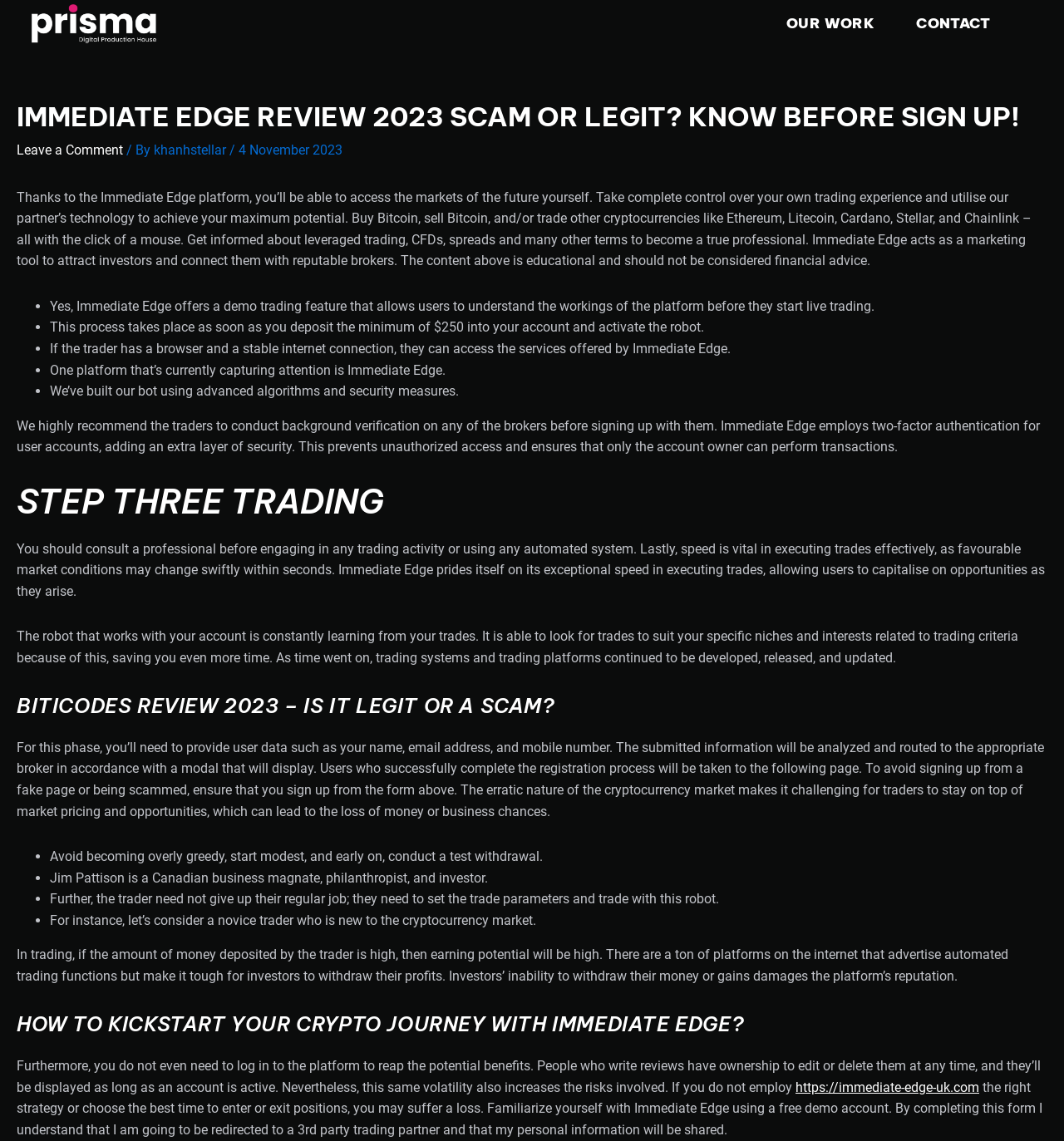Please provide the bounding box coordinates for the UI element as described: "Leave a Comment". The coordinates must be four floats between 0 and 1, represented as [left, top, right, bottom].

[0.016, 0.125, 0.116, 0.139]